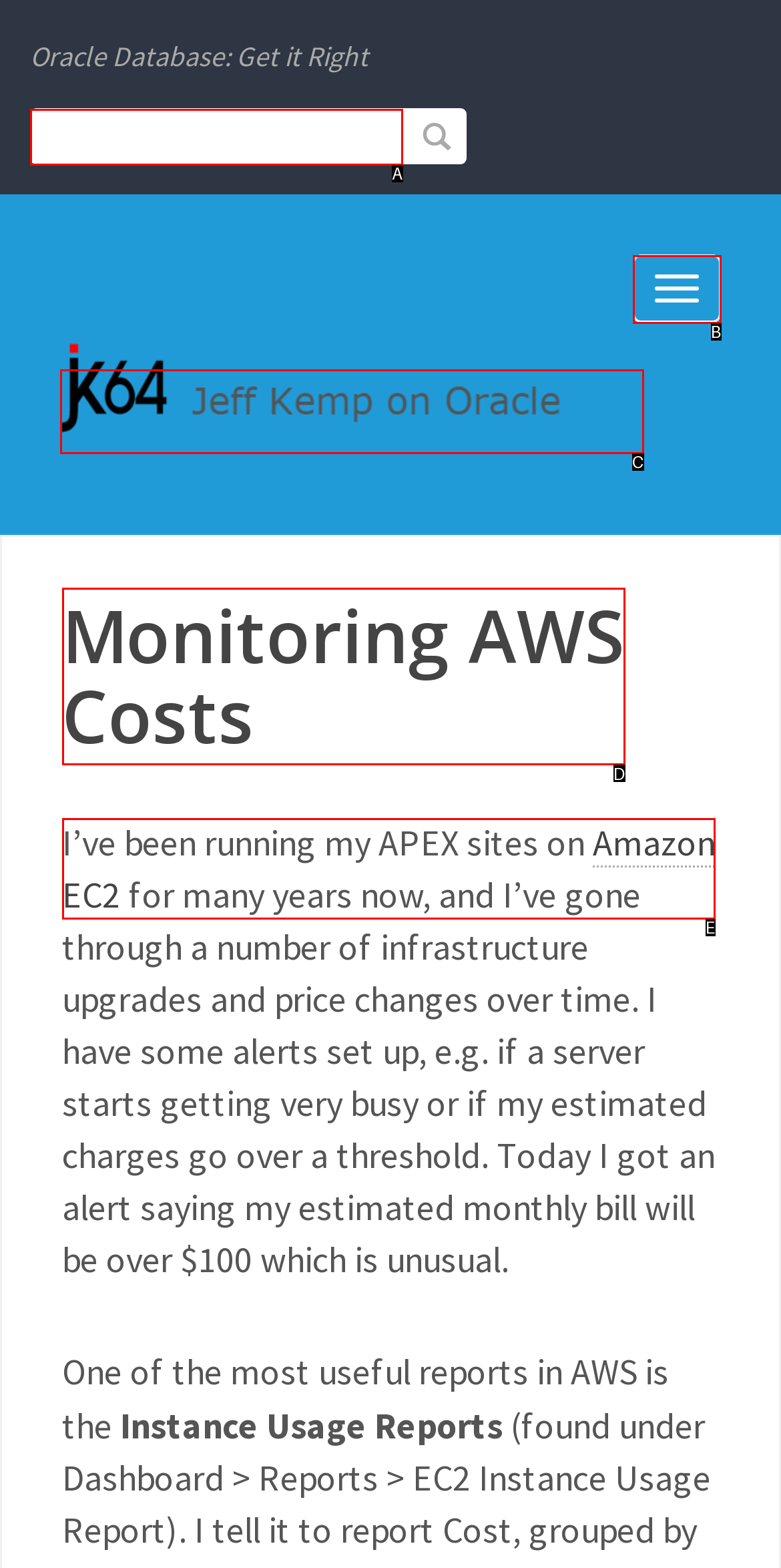Identify the letter that best matches this UI element description: parent_node: Toggle navigation
Answer with the letter from the given options.

C